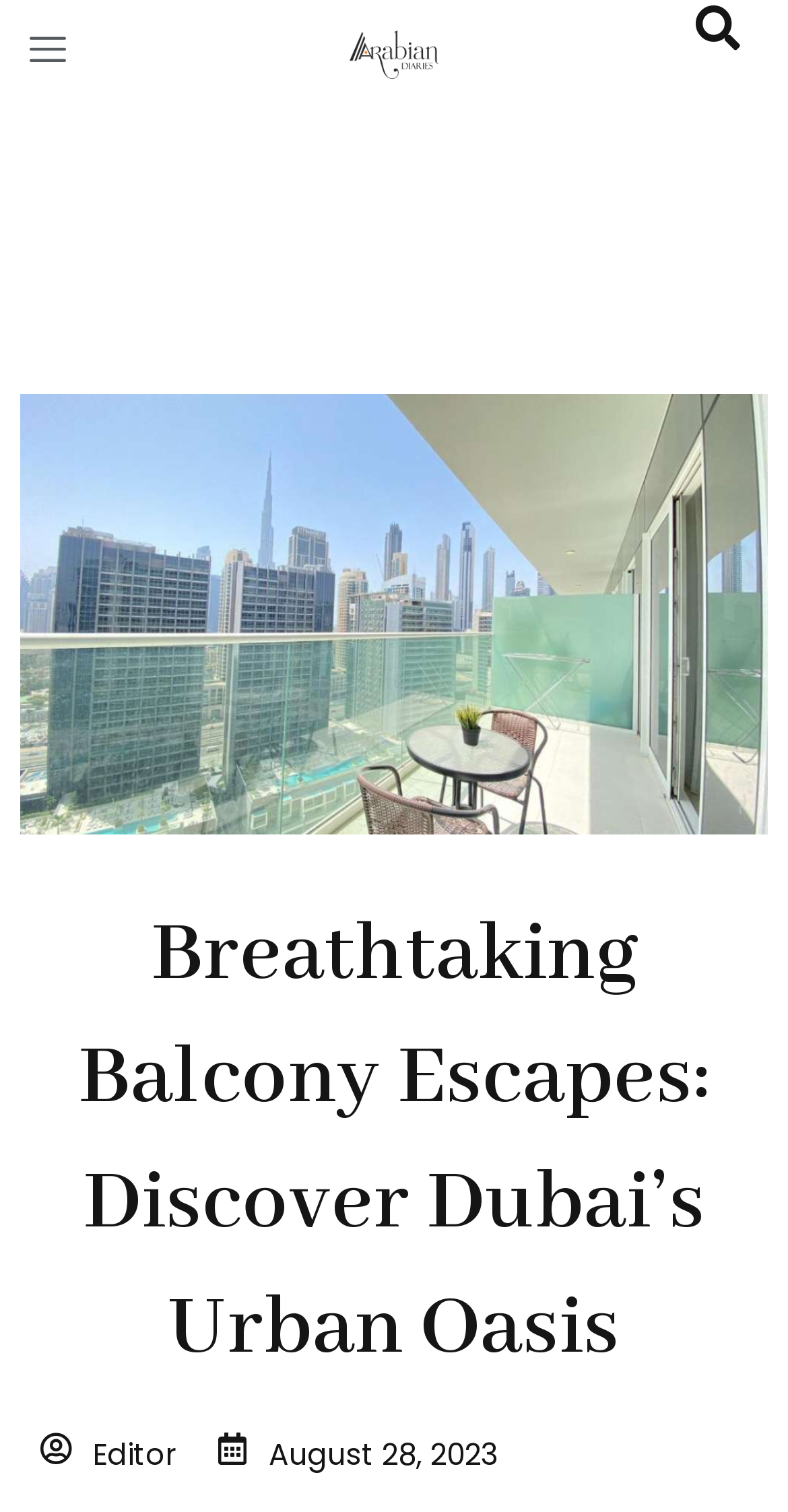Refer to the image and answer the question with as much detail as possible: What is the name of the section?

The name of the section can be found in the link element with the text 'Balcony Escapes', which is located above the image.